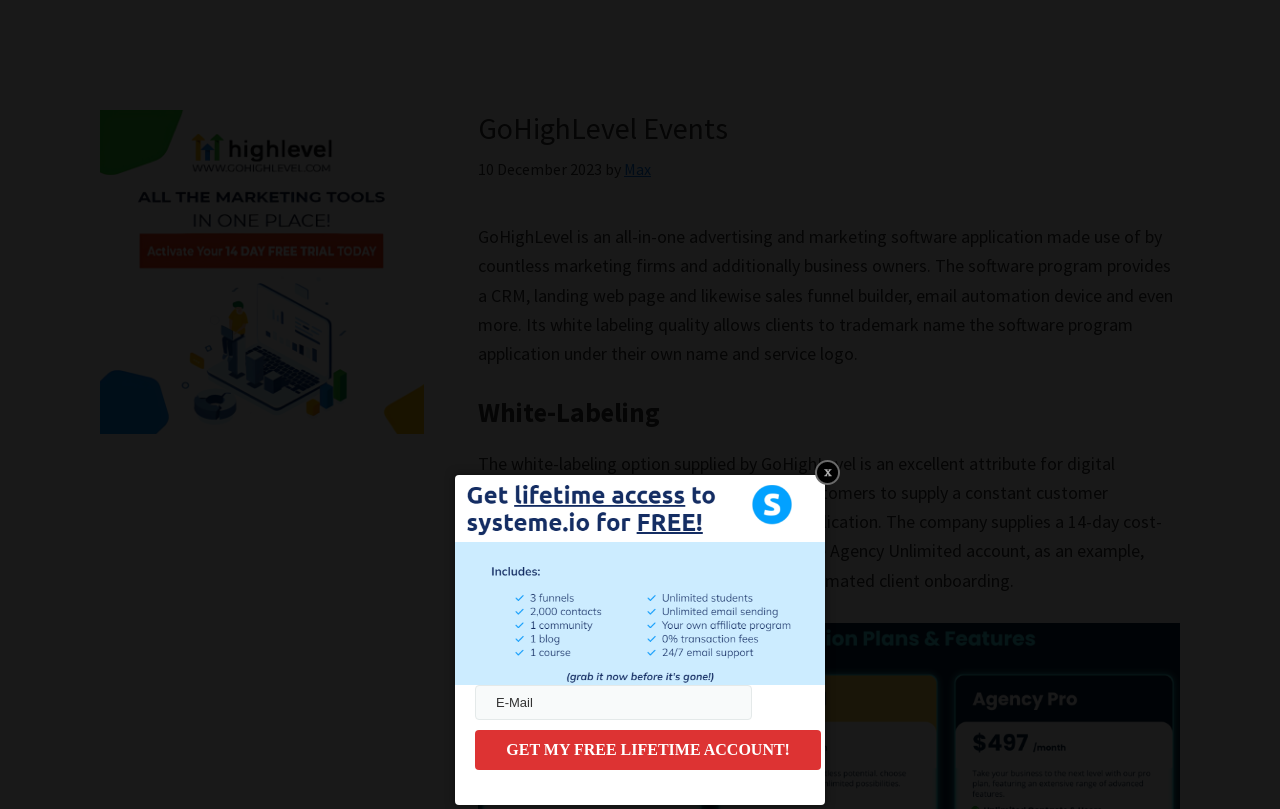Find the bounding box of the web element that fits this description: "twitter".

None